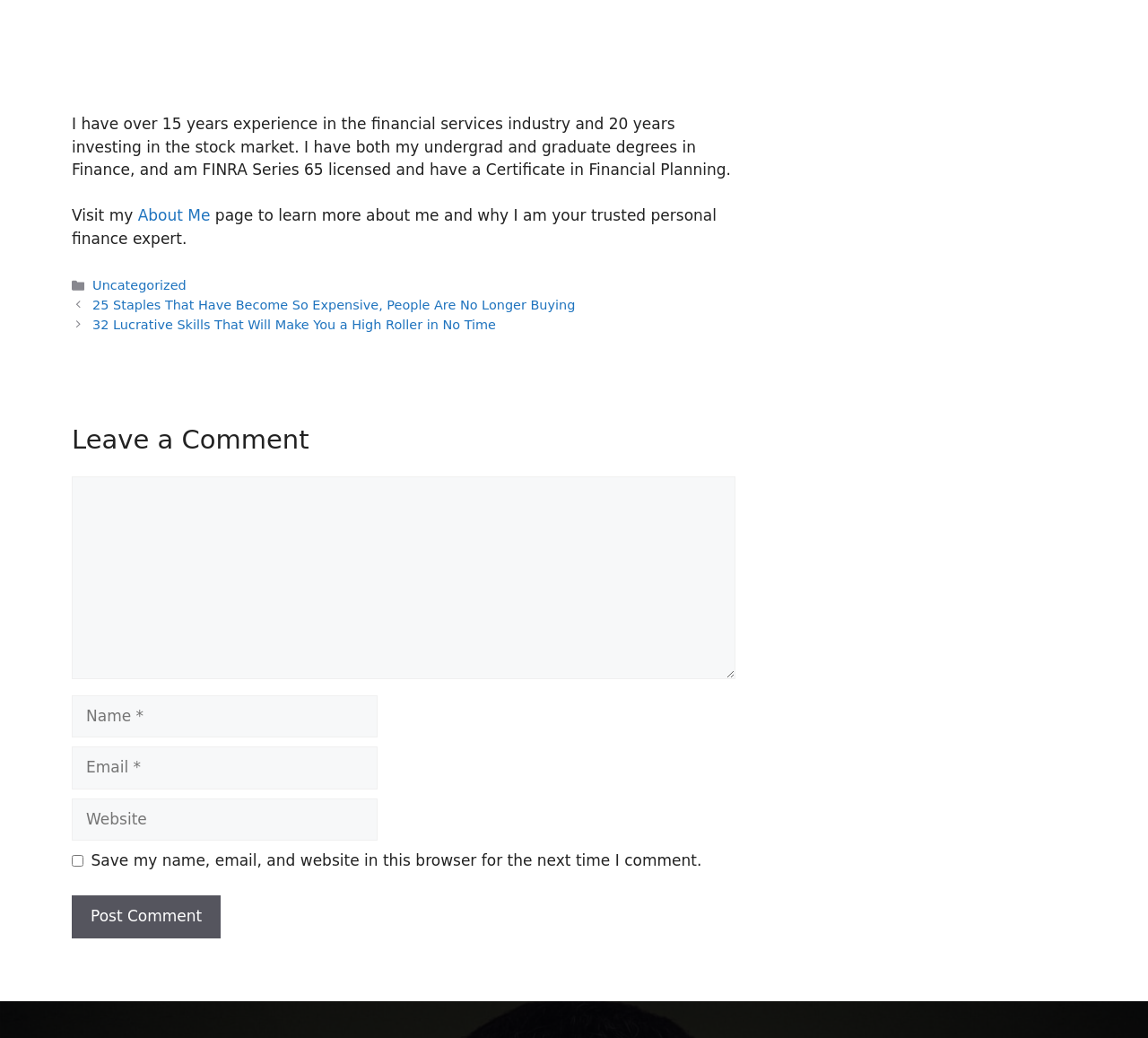Please locate the bounding box coordinates of the region I need to click to follow this instruction: "Select 'bakeries' option".

None